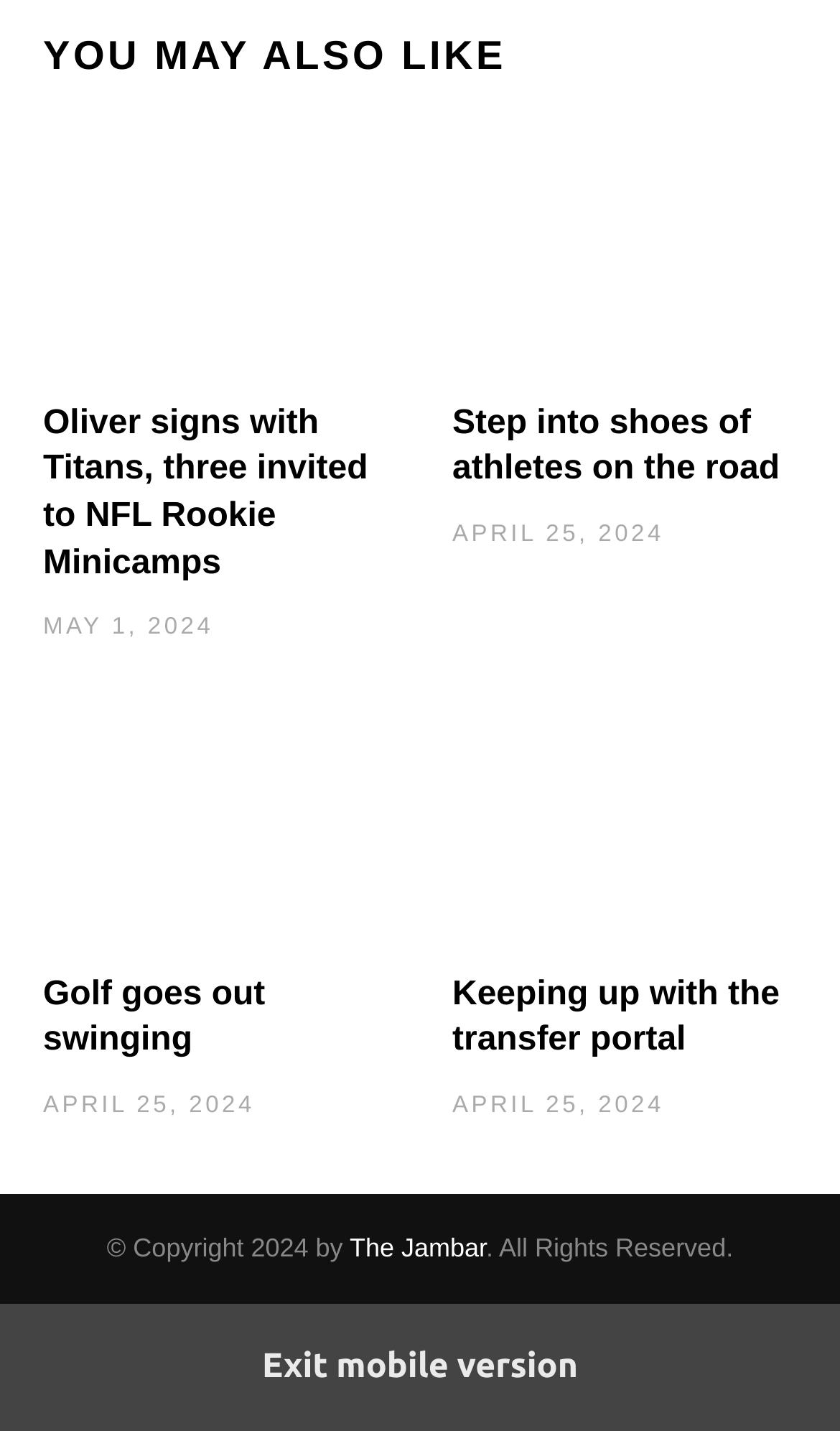How many articles are on this webpage?
Answer the question using a single word or phrase, according to the image.

4